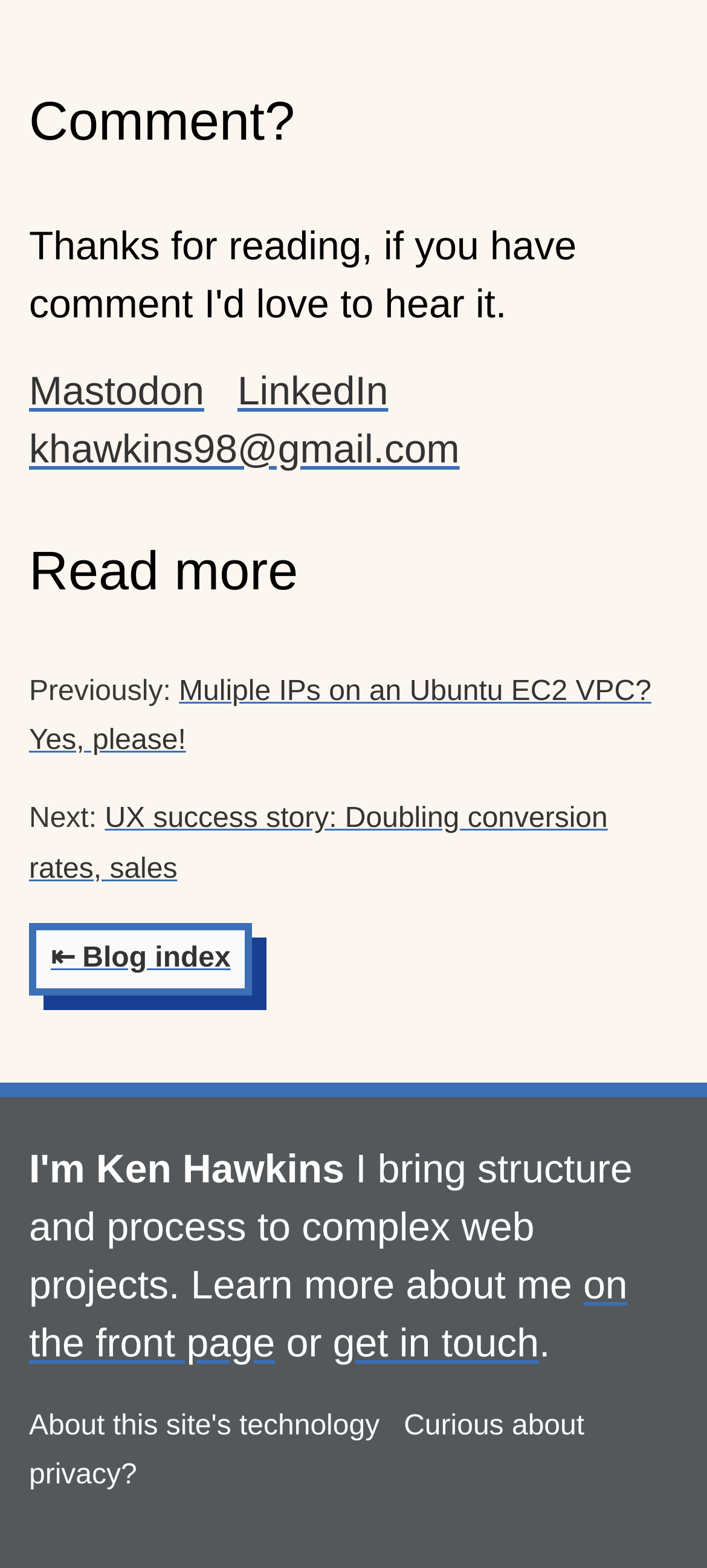Identify the bounding box coordinates for the UI element mentioned here: "get in touch". Provide the coordinates as four float values between 0 and 1, i.e., [left, top, right, bottom].

[0.471, 0.842, 0.762, 0.87]